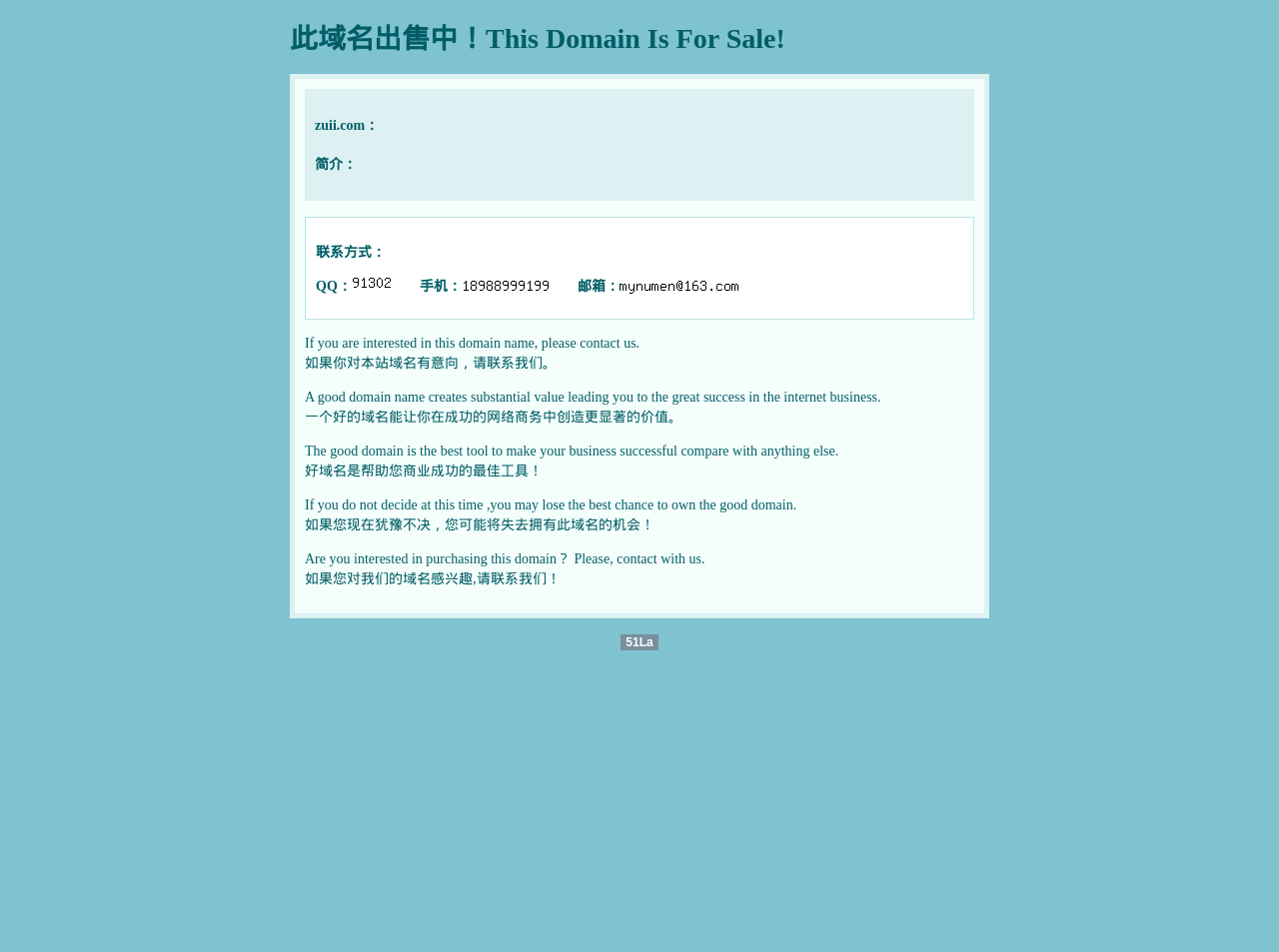Write an elaborate caption that captures the essence of the webpage.

The webpage appears to be a domain name sales page for "zuii.com". At the top, there is a prominent heading that reads "此域名出售中！This Domain Is For Sale!" in a relatively large font size. Below the heading, there are several sections of text and links.

On the left side, there is a column of text that includes the domain name "zuii.com" followed by labels such as "简介：" (Introduction), "联系方式：" (Contact Information), and "QQ：" (a popular Chinese messaging platform). Each label is accompanied by a brief description or a link.

To the right of the labels, there are three small images, likely representing different contact methods, such as a messaging icon, a mobile phone icon, and an email icon. Below these images, there is a paragraph of text in both English and Chinese, encouraging potential buyers to contact the seller if they are interested in purchasing the domain name.

Further down the page, there are several paragraphs of text that highlight the importance of a good domain name in achieving success in online business. The text is presented in both English and Chinese, with the English text on the left and the Chinese text on the right. The paragraphs are separated by a small gap, making it easy to read and understand.

At the bottom of the page, there is a link to "51La", which may be a related website or a platform for domain name sales. Overall, the webpage is focused on promoting the sale of the "zuii.com" domain name and encouraging potential buyers to contact the seller.